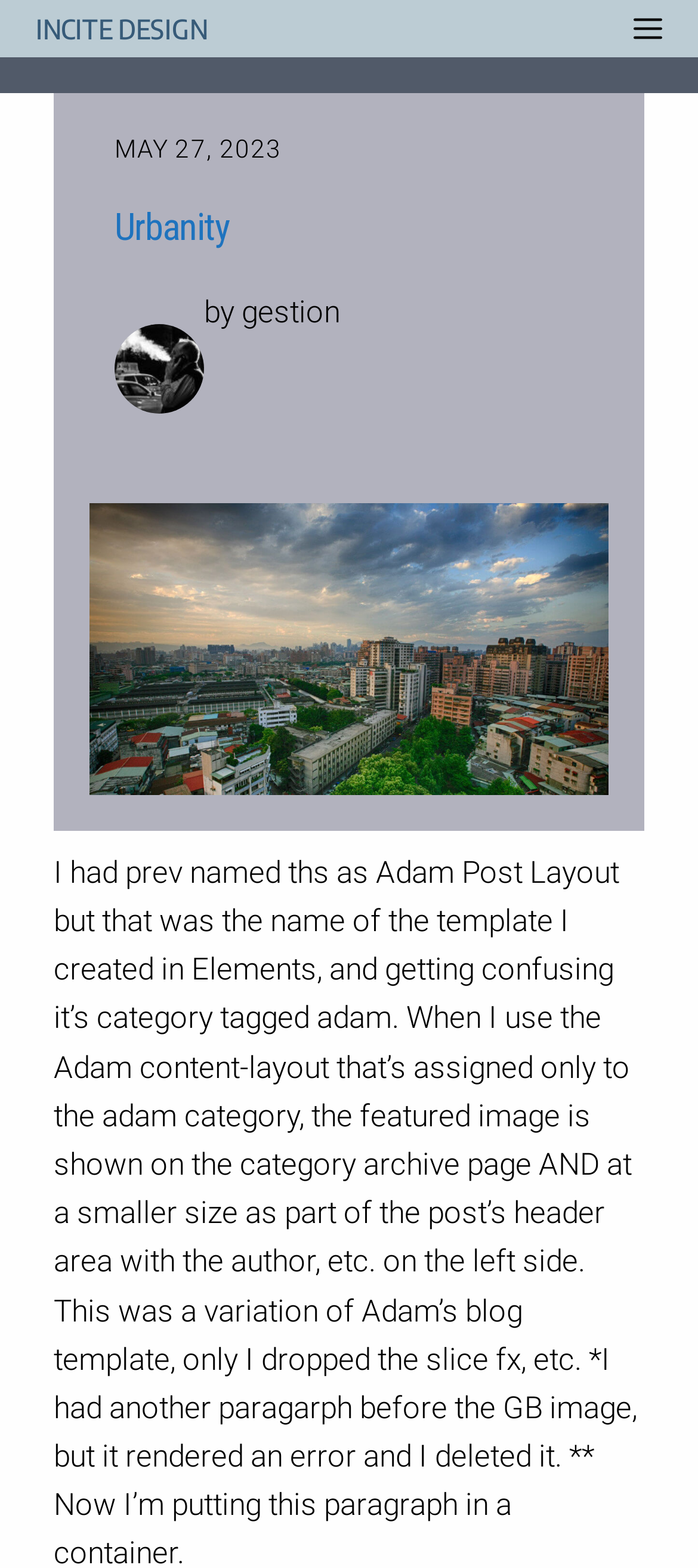How many figures are there on the webpage?
Analyze the image and deliver a detailed answer to the question.

I counted the figure elements on the webpage and found two of them. One contains an image with the description 'Avatar photo', and the other is located below it.